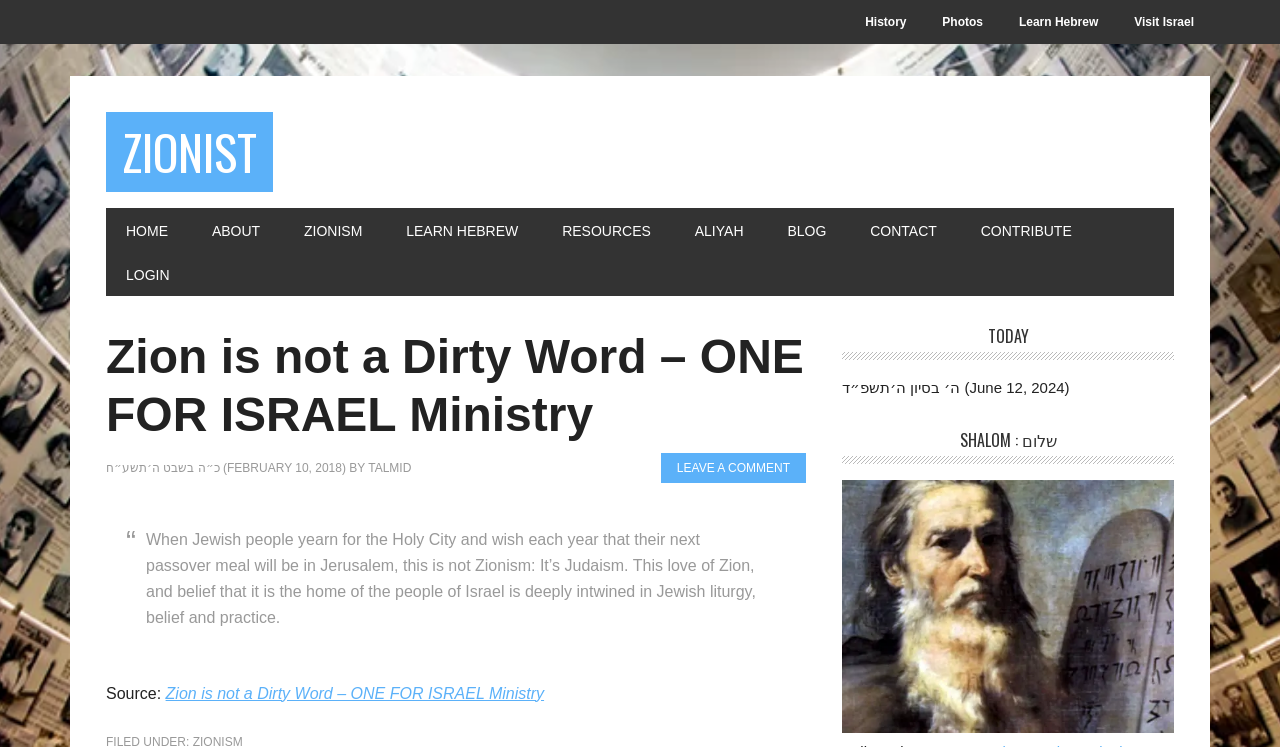Can you give a detailed response to the following question using the information from the image? What is the theme of the website?

I determined the theme of the website by looking at the navigation elements and links with texts such as 'ZIONISM', 'ZIONIST', and 'Visit Israel', and assuming that the website is related to Zionism.